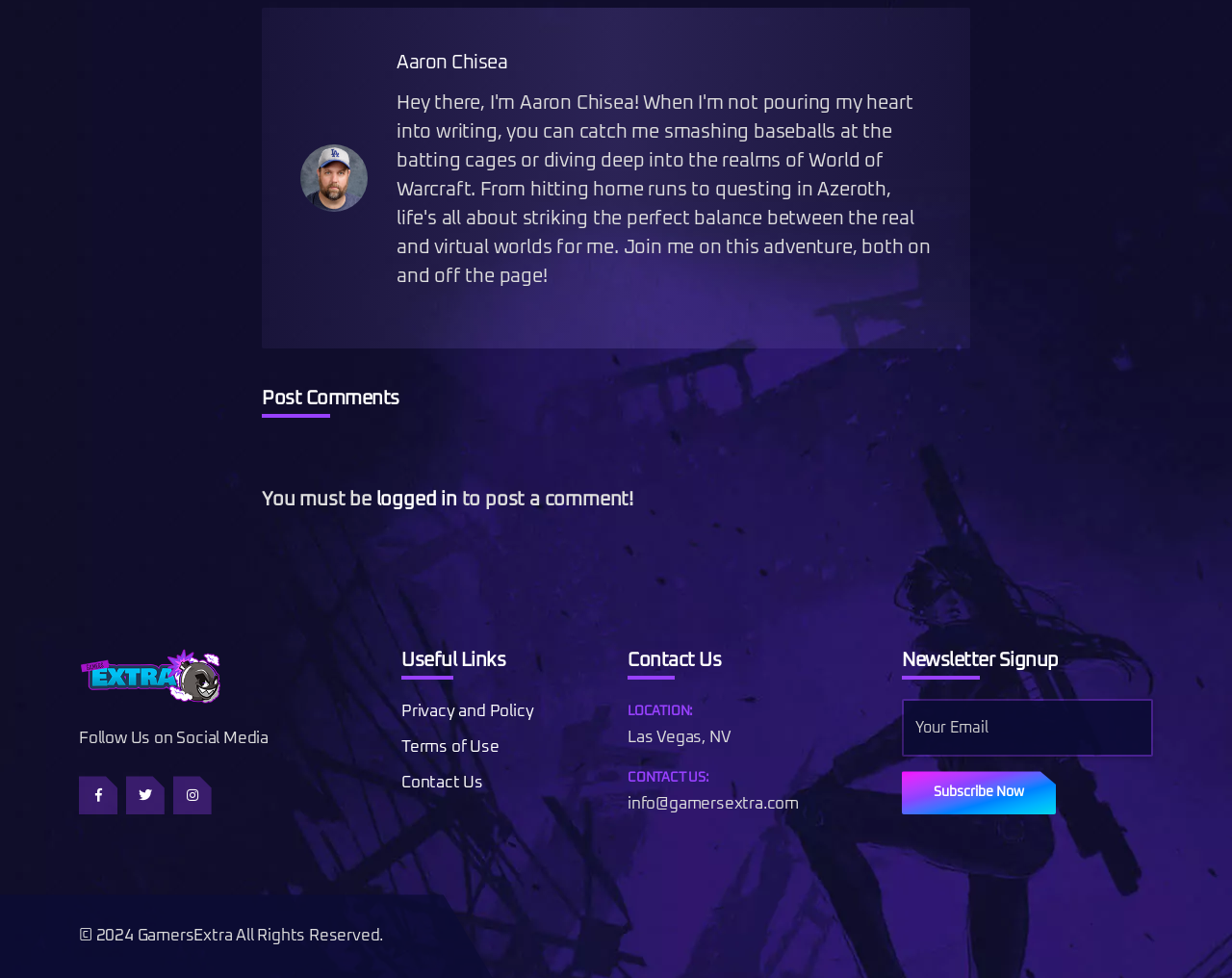What is the author's name?
Based on the visual information, provide a detailed and comprehensive answer.

The author's name is mentioned in the heading element with the text 'Aaron Chisea' located at the top of the webpage.